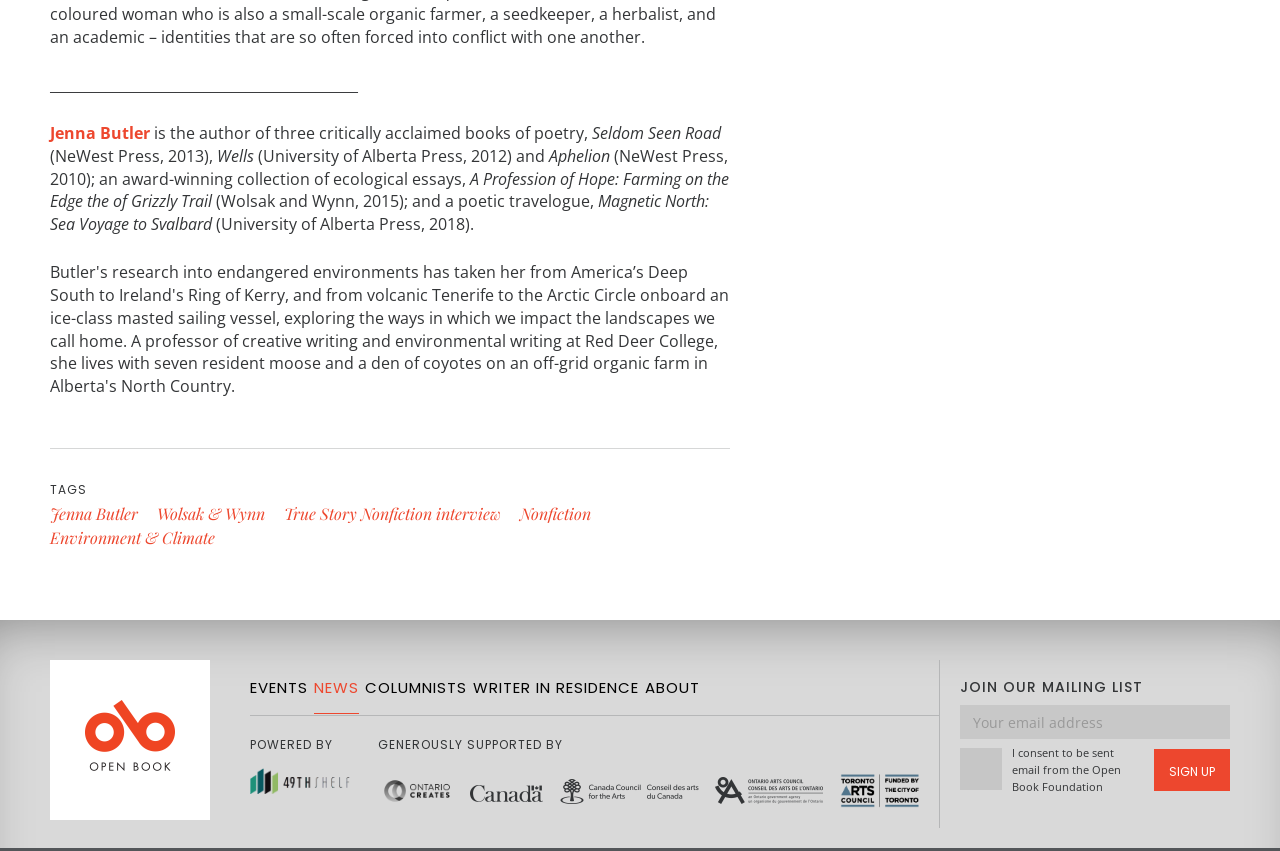Please specify the bounding box coordinates of the clickable region necessary for completing the following instruction: "Click on the link to Jenna Butler's page". The coordinates must consist of four float numbers between 0 and 1, i.e., [left, top, right, bottom].

[0.039, 0.143, 0.117, 0.169]